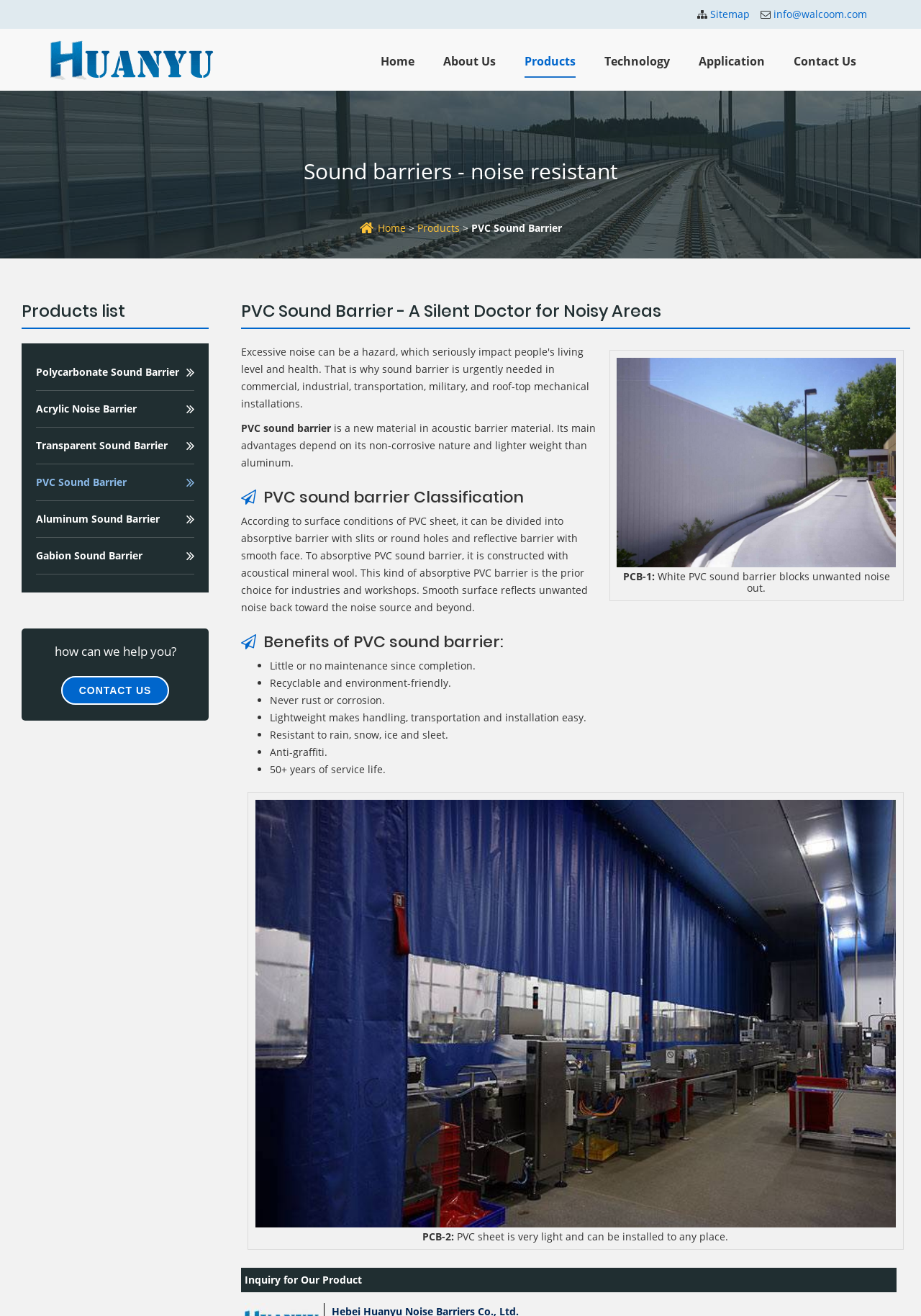Could you locate the bounding box coordinates for the section that should be clicked to accomplish this task: "Learn about the benefits of PVC sound barrier".

[0.262, 0.479, 0.988, 0.497]